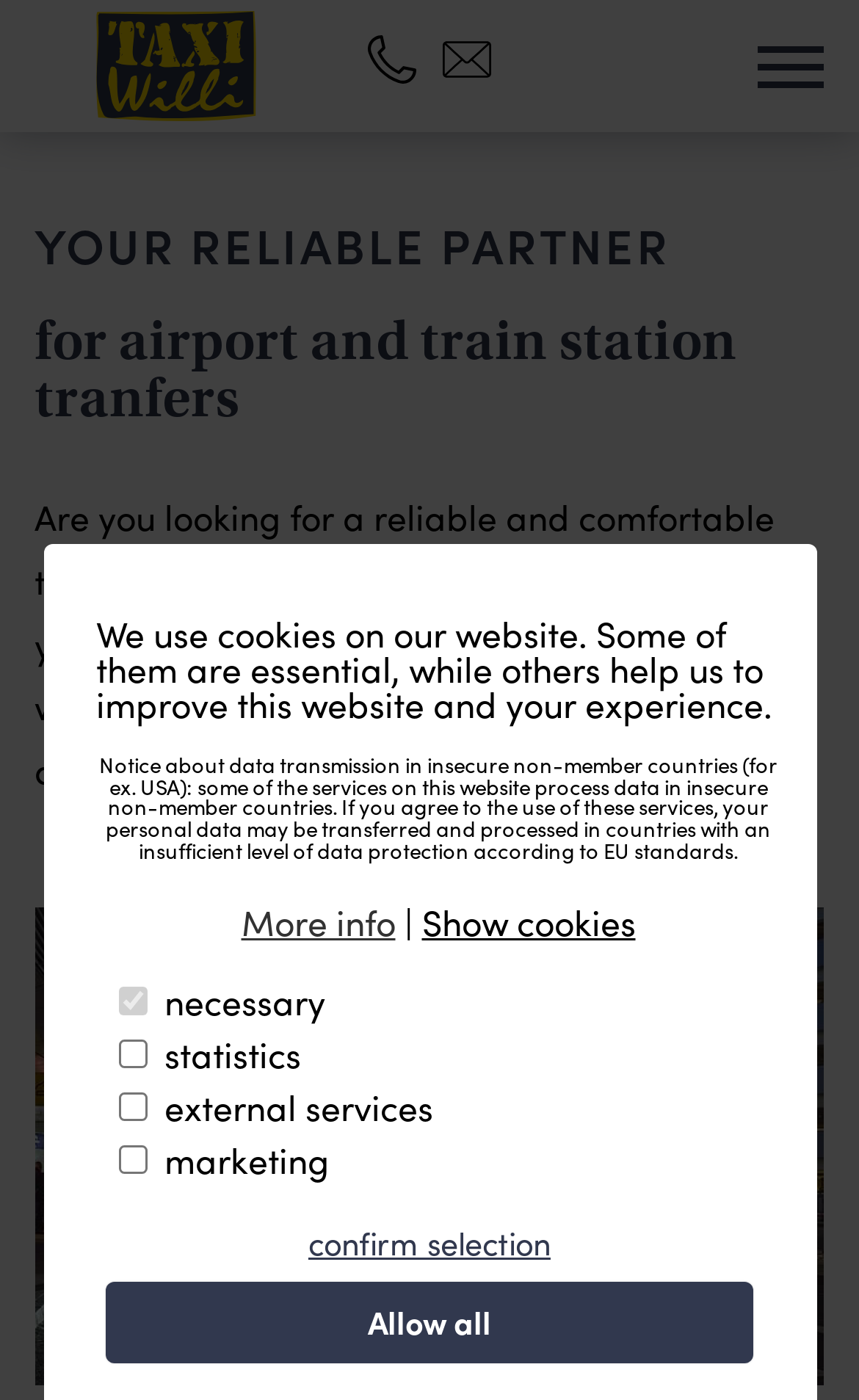What is the purpose of the website?
Refer to the image and provide a thorough answer to the question.

Although the meta description is not supposed to be used to generate questions, I can infer the purpose of the website by looking at the overall structure and content of the webpage. The presence of links and images related to taxi services, as well as the heading 'YOUR RELIABLE PARTNER for airport and train station tranfers', suggests that the website is related to airport transport.